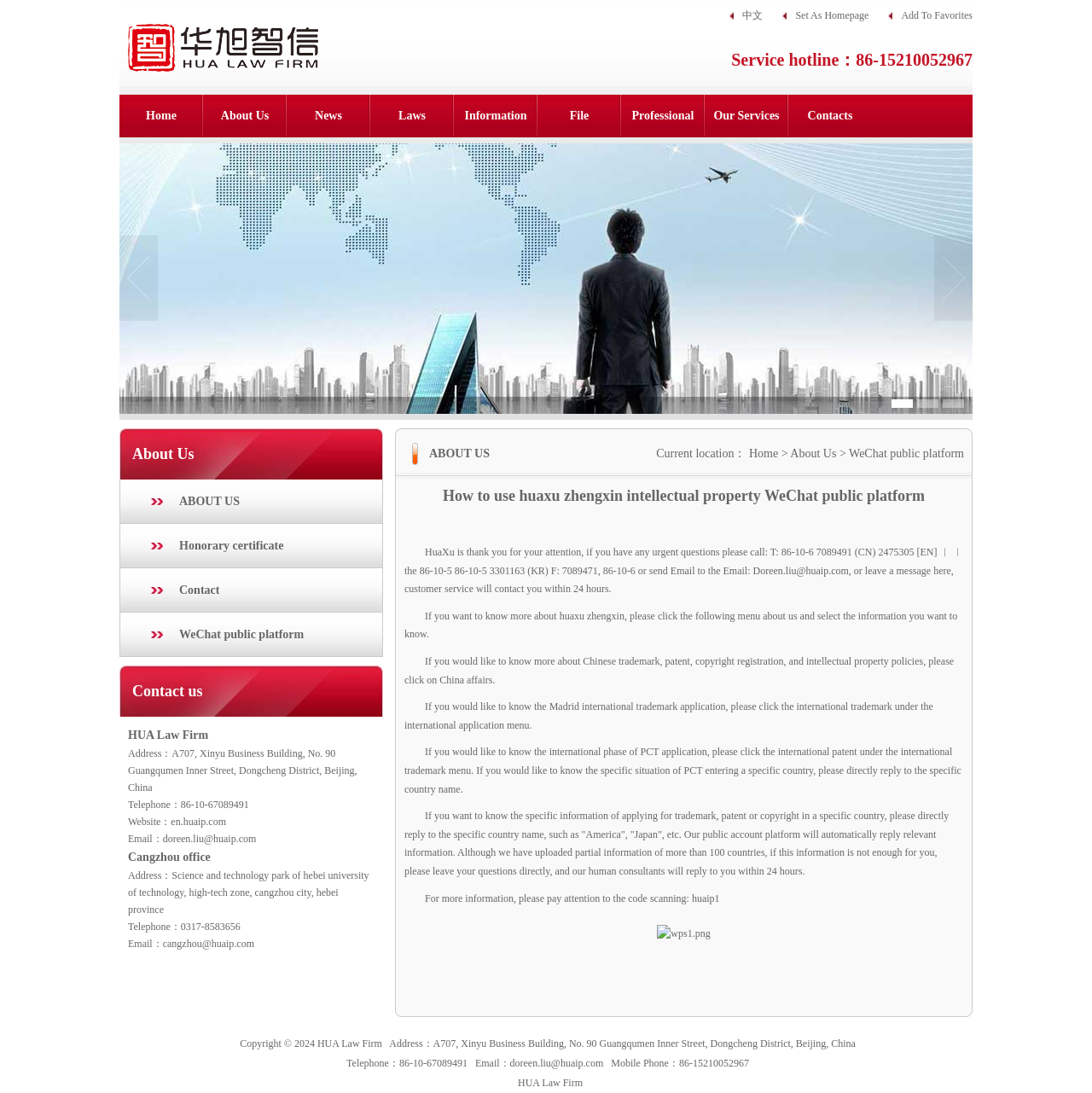Identify the bounding box coordinates of the region I need to click to complete this instruction: "Click the 'WeChat public platform' link".

[0.109, 0.56, 0.351, 0.601]